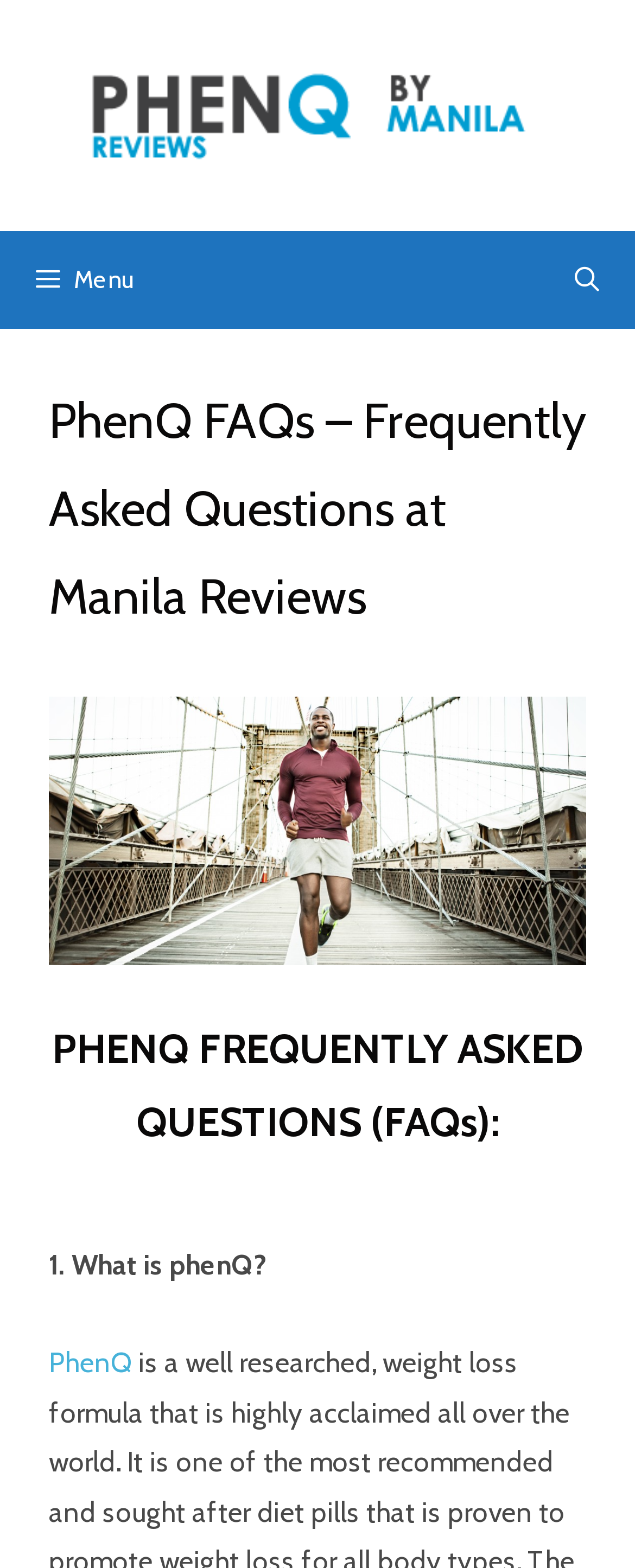What is the image above the FAQs section?
Give a one-word or short phrase answer based on the image.

phenq help to lose weight